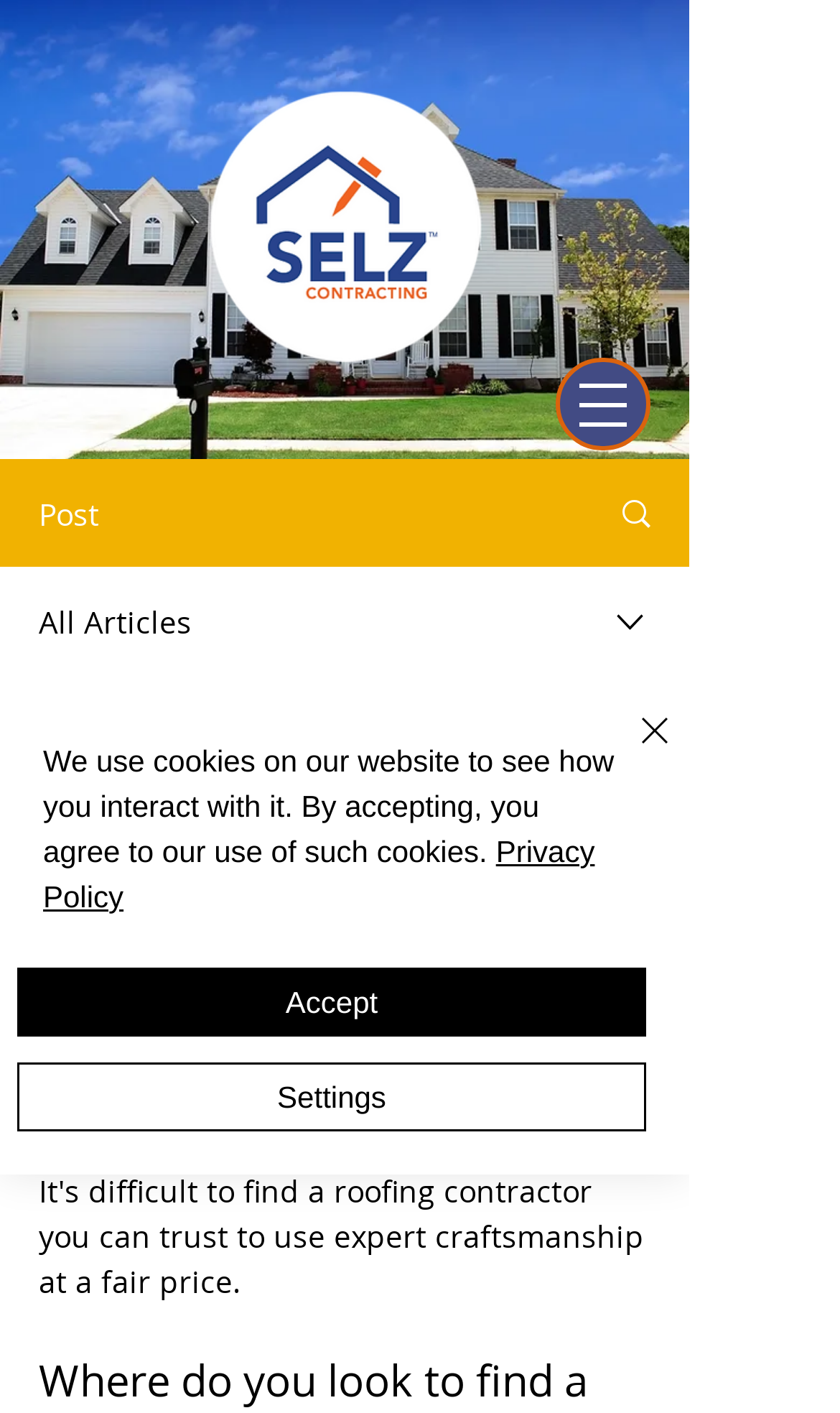Please locate the clickable area by providing the bounding box coordinates to follow this instruction: "Email us".

[0.0, 0.741, 0.205, 0.831]